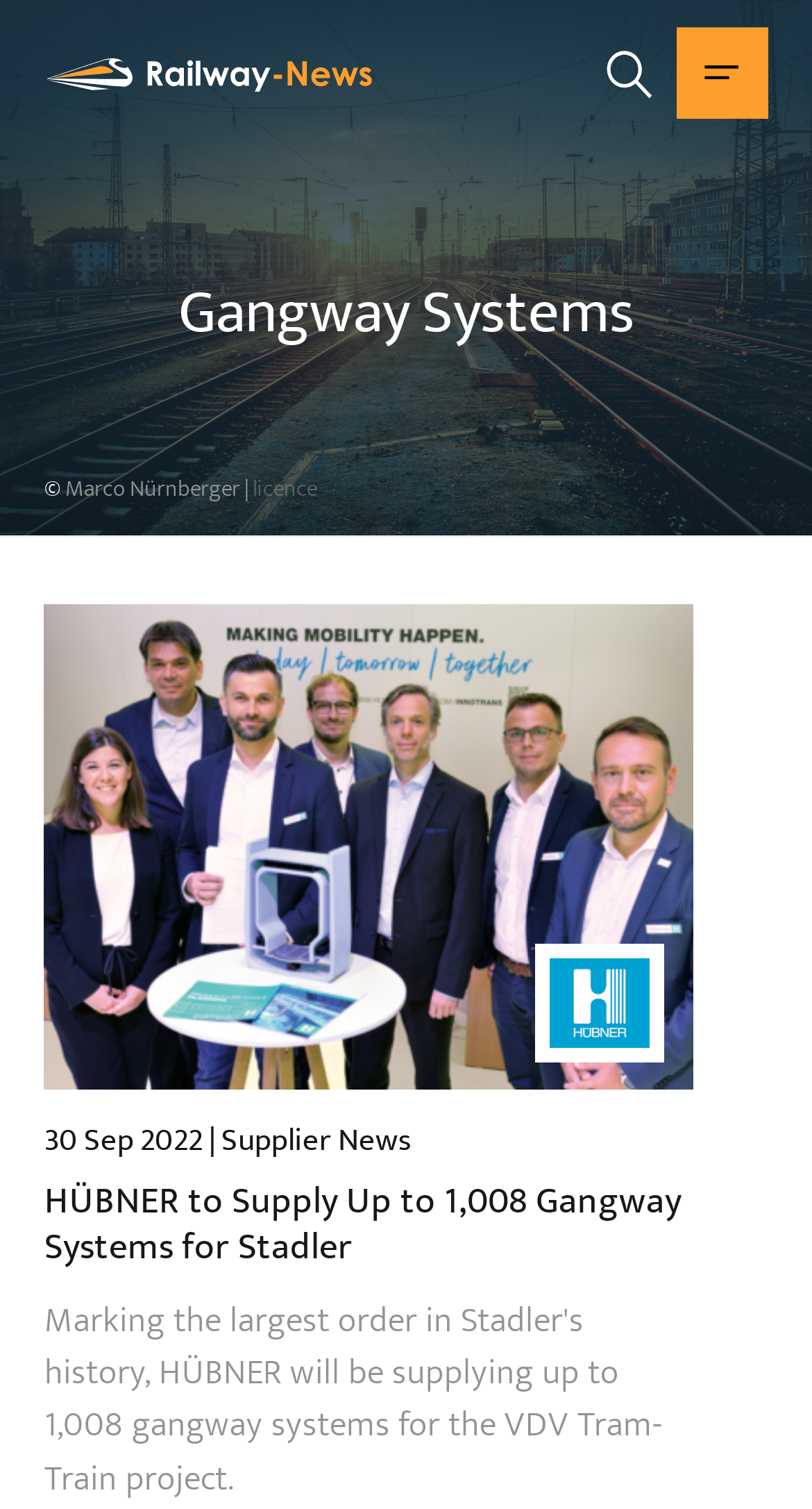Create an elaborate caption for the webpage.

The webpage is about Gangway Systems Archives on Railway-News. At the top left, there is a link to go back to the homepage. On the top right, there are two buttons, "Search" and "Menu", placed side by side. Below the buttons, there is a heading that reads "Gangway Systems" which spans almost the entire width of the page.

At the bottom left, there is a copyright symbol followed by a link to Marco Nürnberger and a licence link, separated by a vertical bar. 

The main content of the page is an article titled "HÜBNER to Supply Up to 1,008 Gangway Systems for Stadler" which takes up most of the page. The article has a brief summary and is accompanied by two images, one of which is a smaller thumbnail. The article also has a timestamp, "30 Sep 2022 | Supplier News", placed below the images. The article's title is repeated as a heading at the bottom of the article.